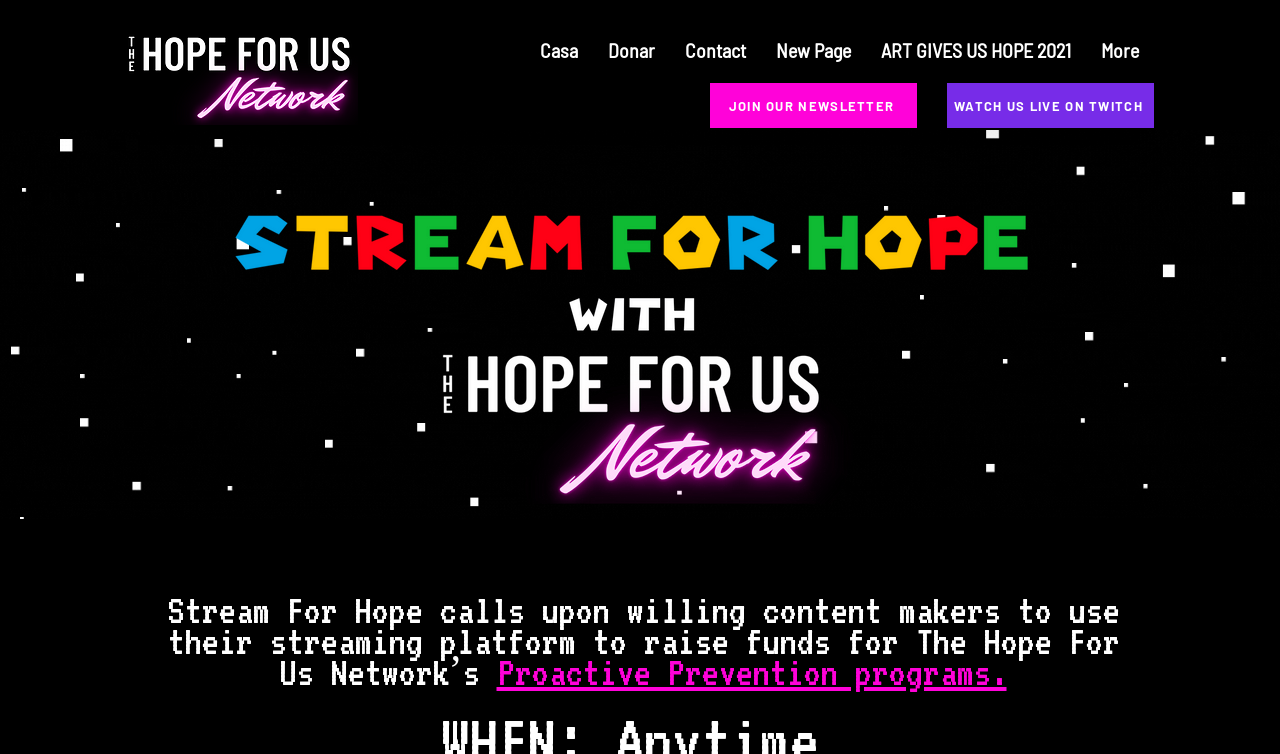Please find the bounding box coordinates of the clickable region needed to complete the following instruction: "View all posts". The bounding box coordinates must consist of four float numbers between 0 and 1, i.e., [left, top, right, bottom].

None